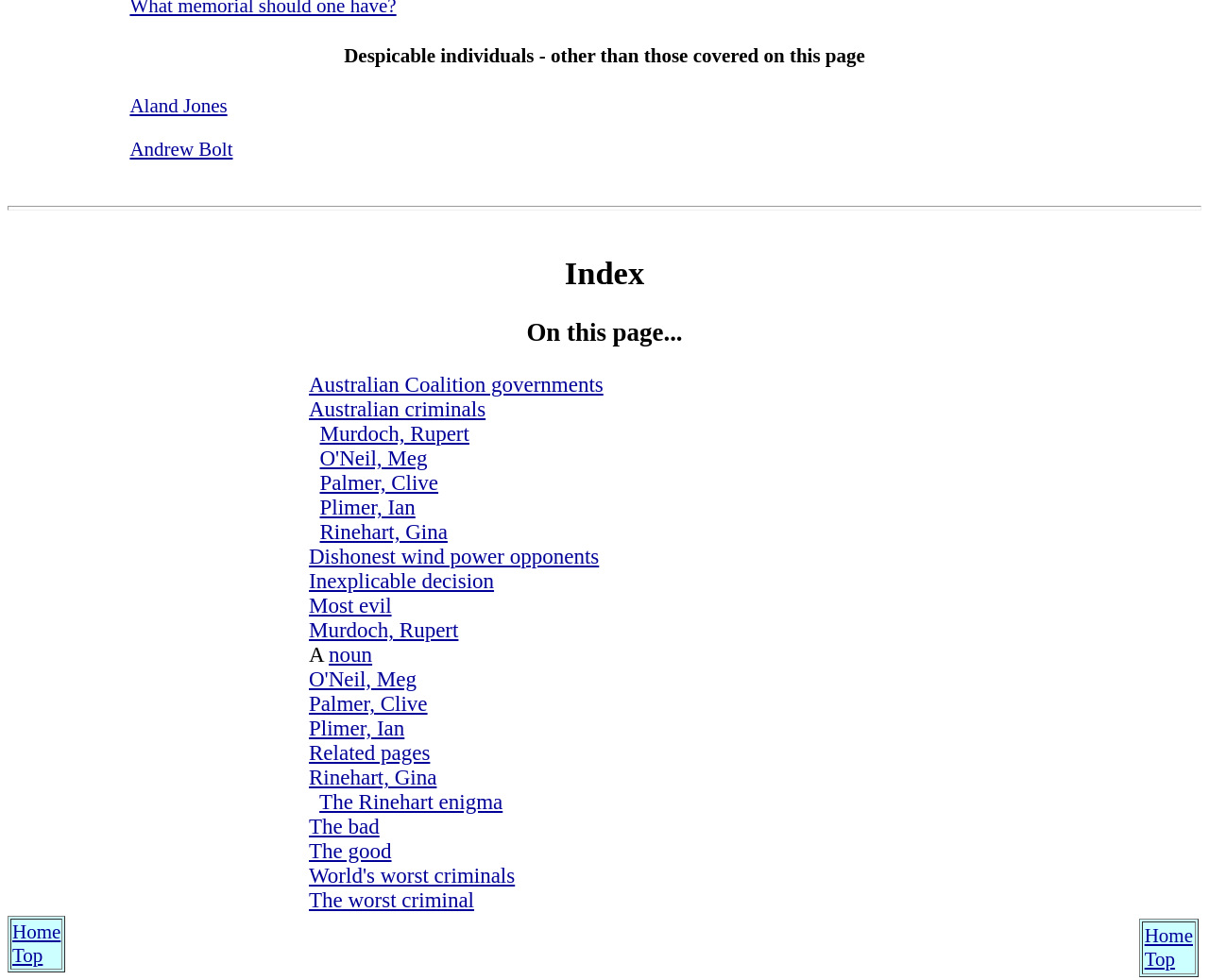Give the bounding box coordinates for this UI element: "Services". The coordinates should be four float numbers between 0 and 1, arranged as [left, top, right, bottom].

None